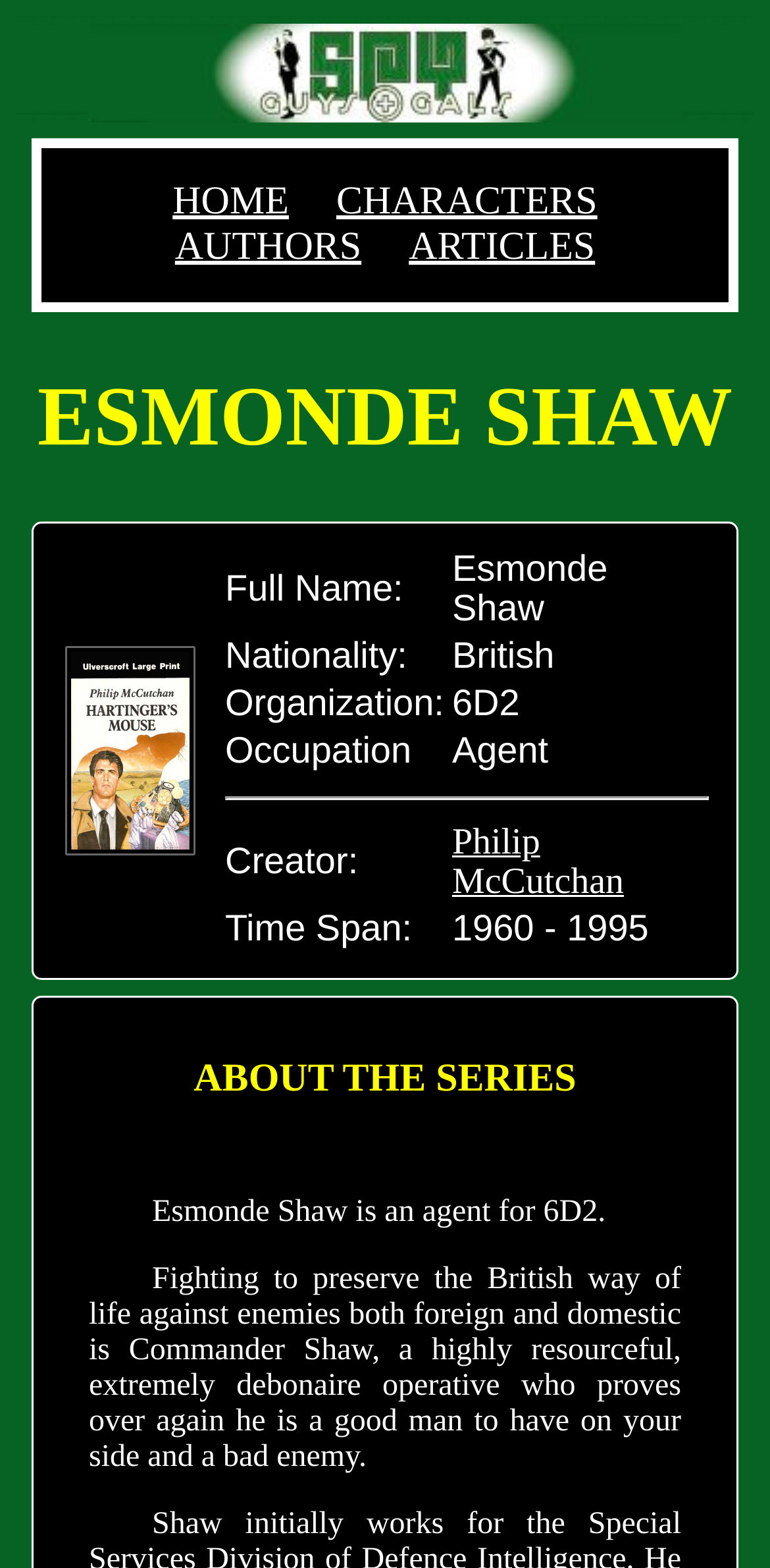Please answer the following question as detailed as possible based on the image: 
Who created Esmonde Shaw?

On the webpage, there is a table with information about Esmonde Shaw. In the 'Creator' row, the value is 'Philip McCutchan', which indicates that Philip McCutchan is the creator of Esmonde Shaw.